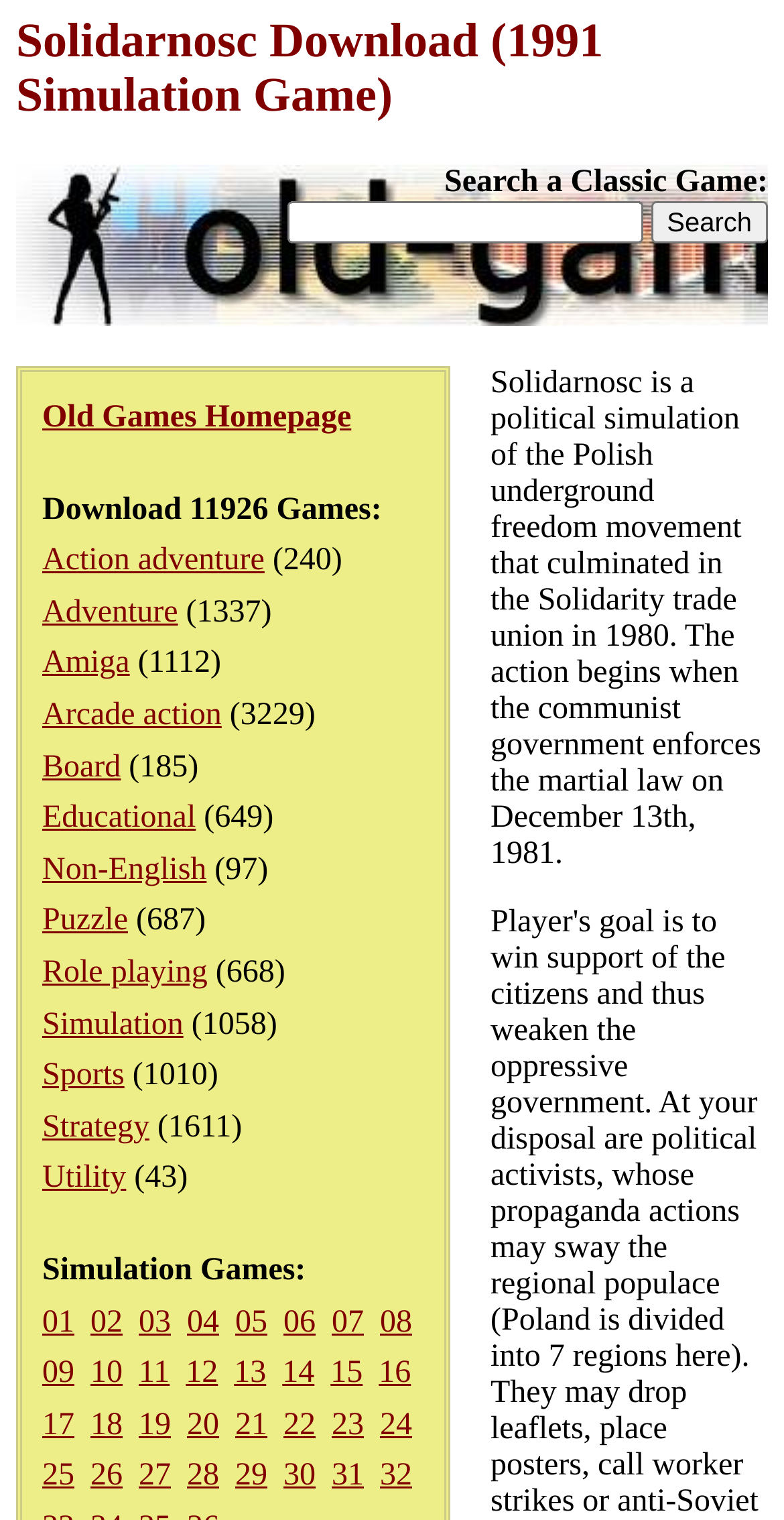Specify the bounding box coordinates of the area to click in order to follow the given instruction: "Download Simulation Games."

[0.054, 0.824, 0.39, 0.847]